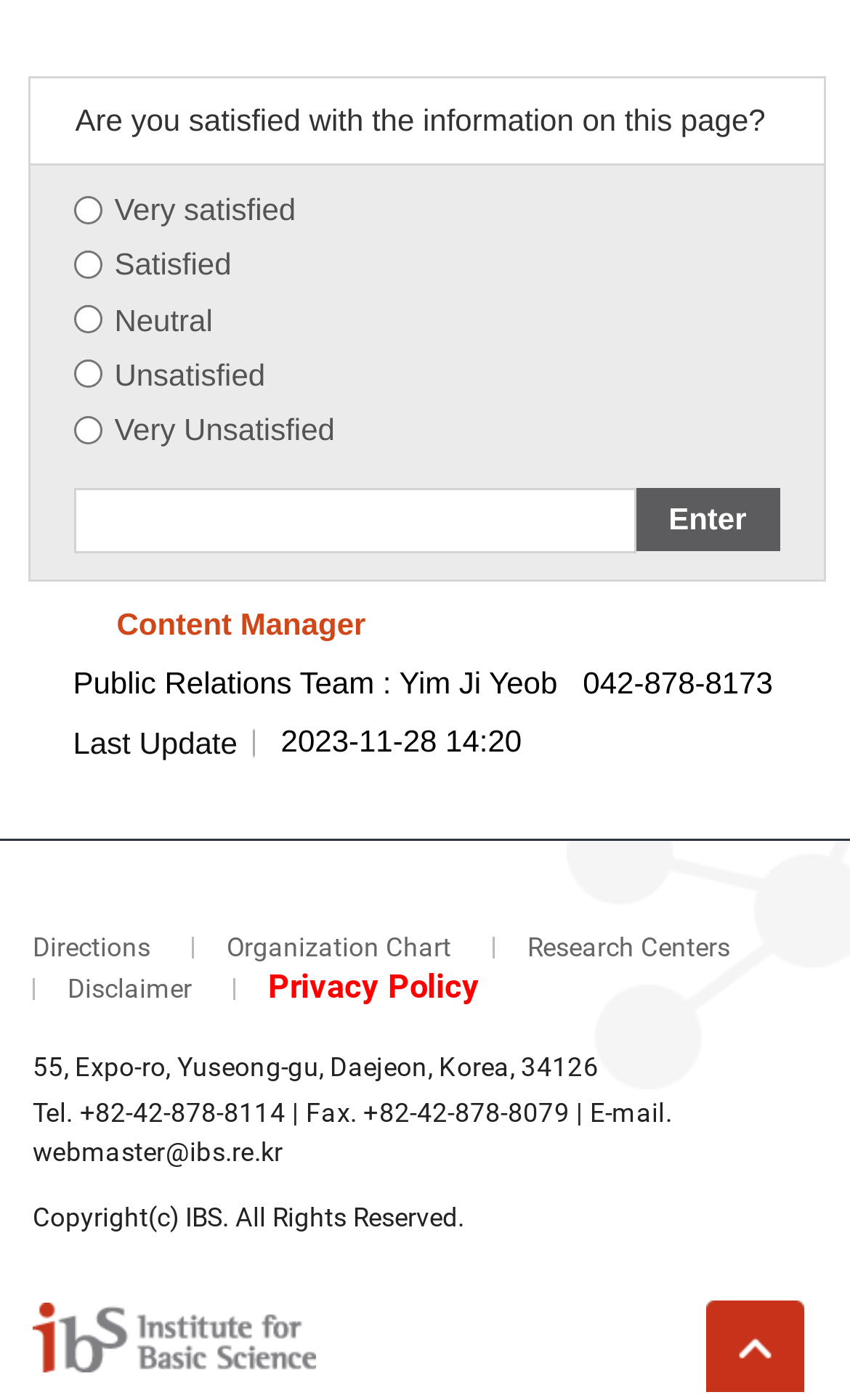Please provide the bounding box coordinates for the element that needs to be clicked to perform the instruction: "Go to Page top". The coordinates must consist of four float numbers between 0 and 1, formatted as [left, top, right, bottom].

[0.831, 0.929, 0.946, 0.994]